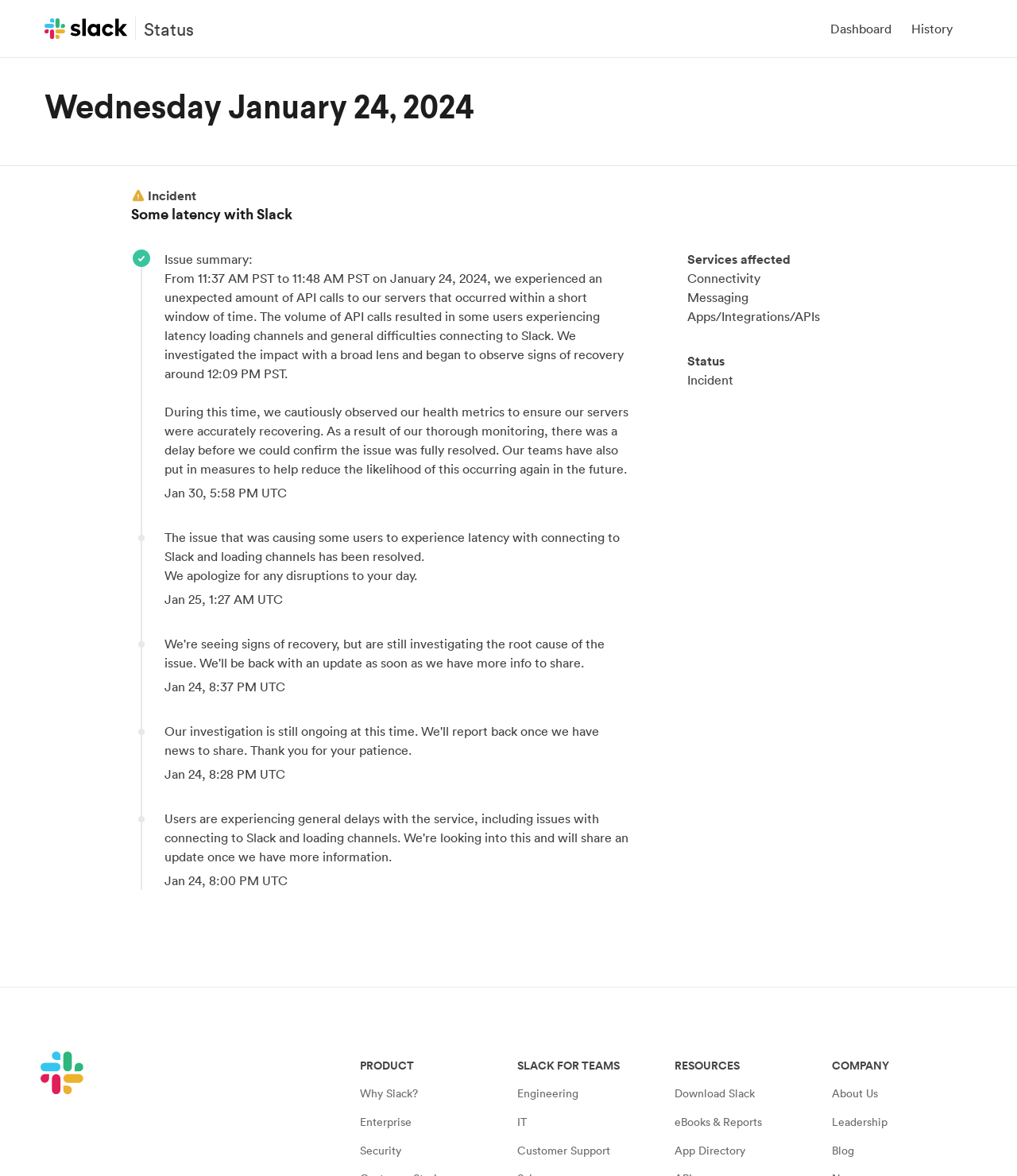What is the name of the logo at the top of the page?
From the details in the image, answer the question comprehensively.

At the top of the page, I can see an image with the text 'Slack Logo' which indicates that it is the logo of Slack.